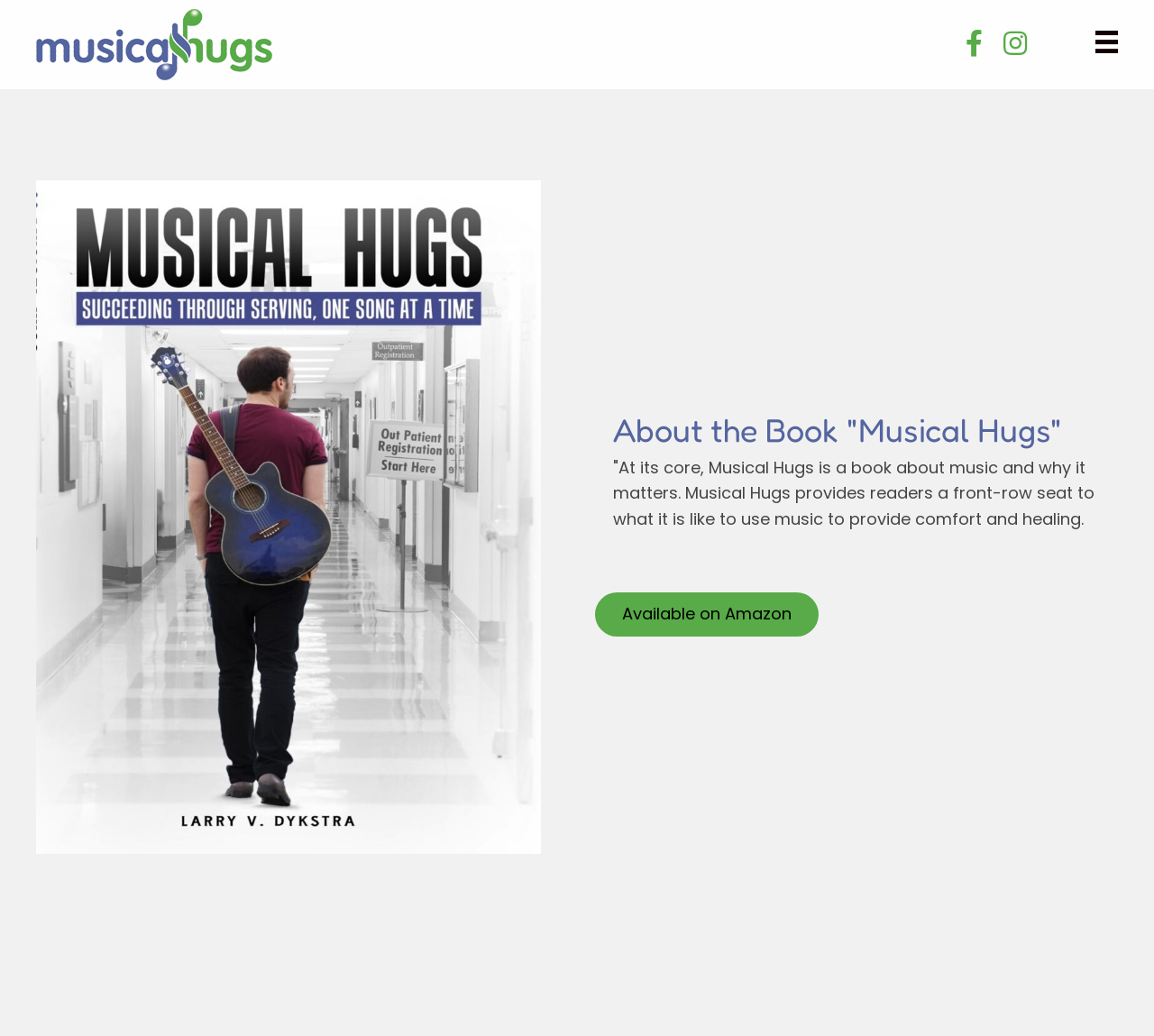Predict the bounding box for the UI component with the following description: "parent_node: Search name="s" placeholder="Search..."".

None